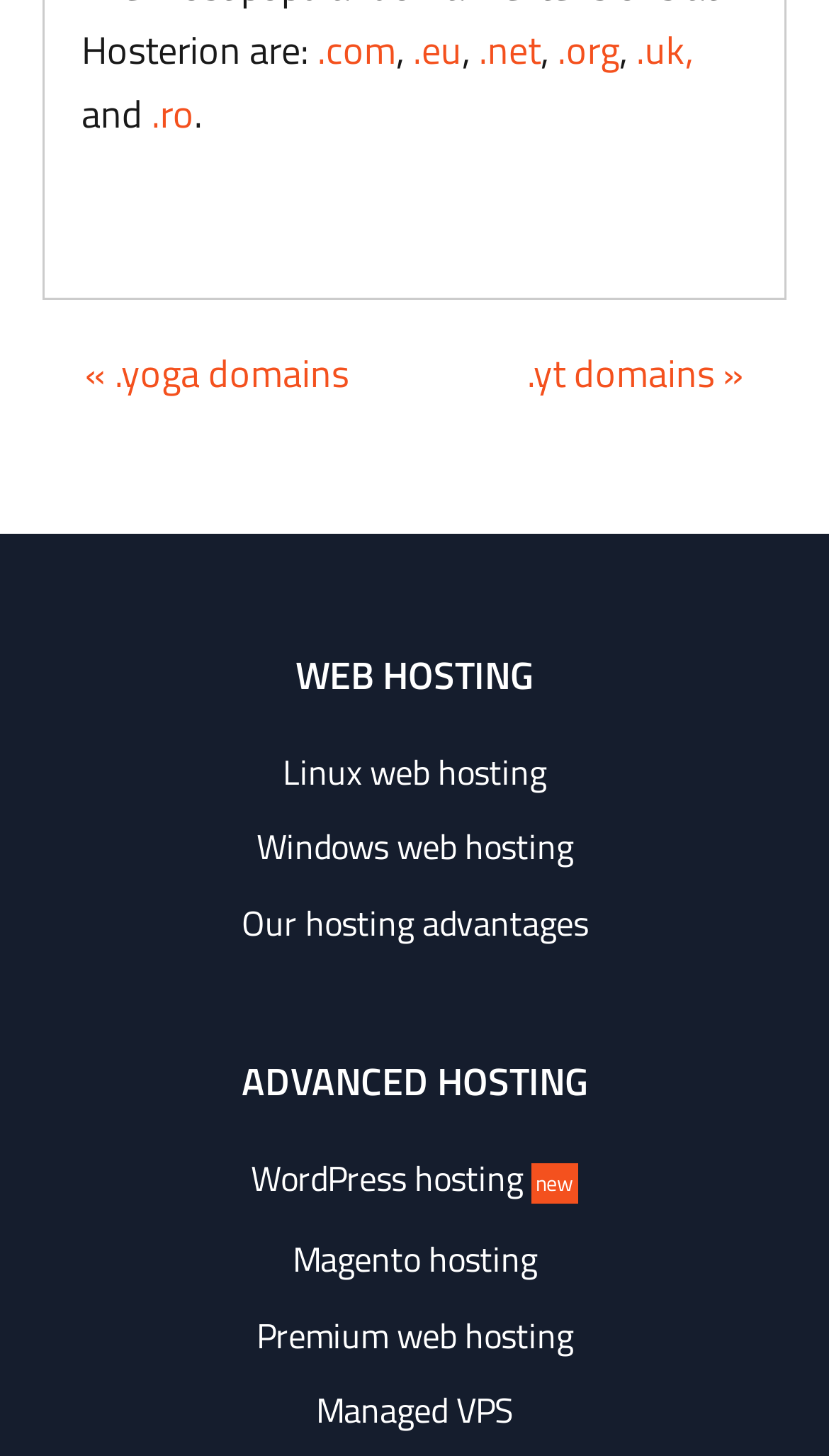Pinpoint the bounding box coordinates of the clickable element needed to complete the instruction: "check out Premium web hosting". The coordinates should be provided as four float numbers between 0 and 1: [left, top, right, bottom].

[0.309, 0.899, 0.691, 0.934]